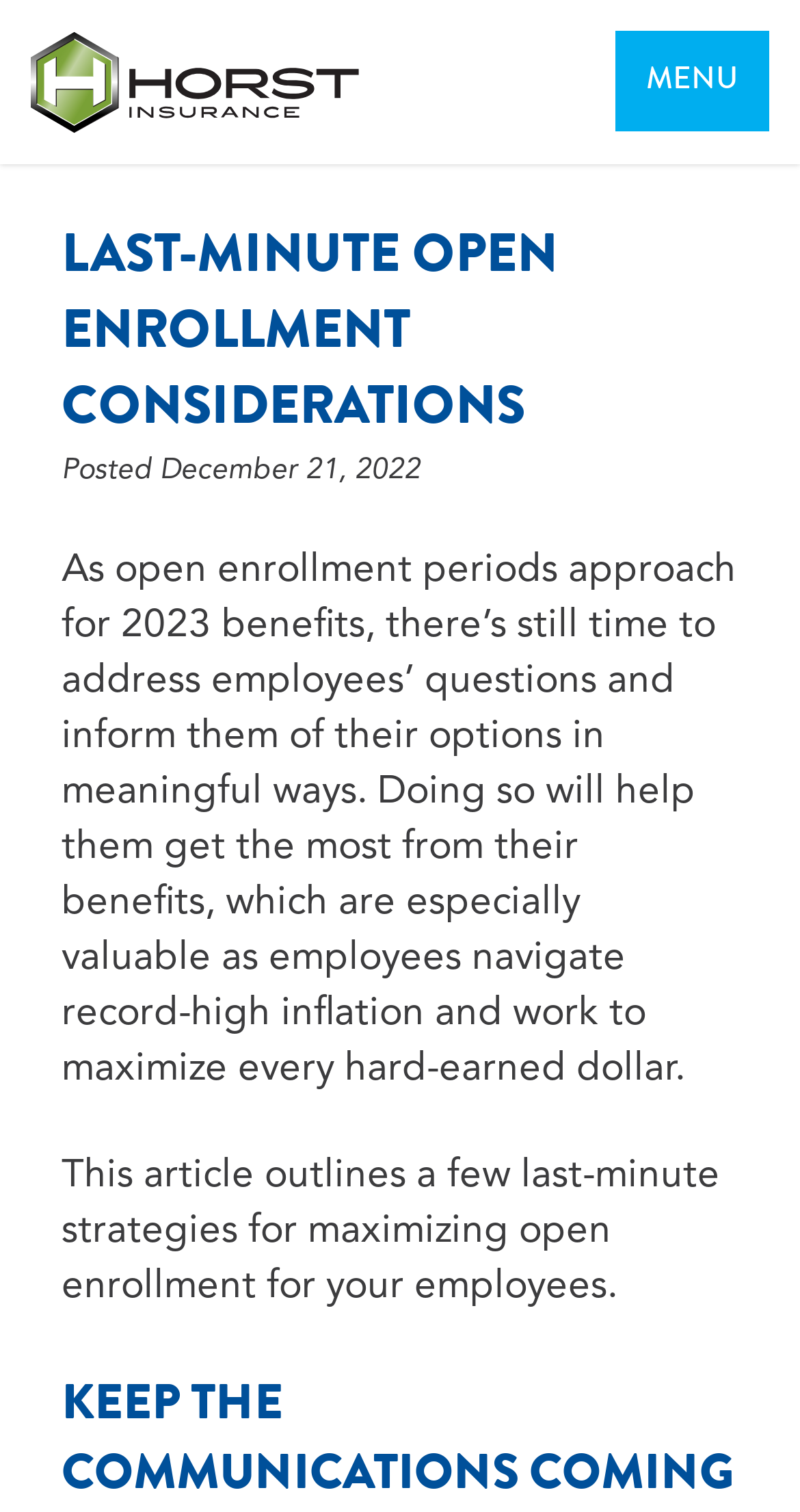Locate the UI element that matches the description parent_node: MENU in the webpage screenshot. Return the bounding box coordinates in the format (top-left x, top-left y, bottom-right x, bottom-right y), with values ranging from 0 to 1.

[0.038, 0.02, 0.449, 0.088]